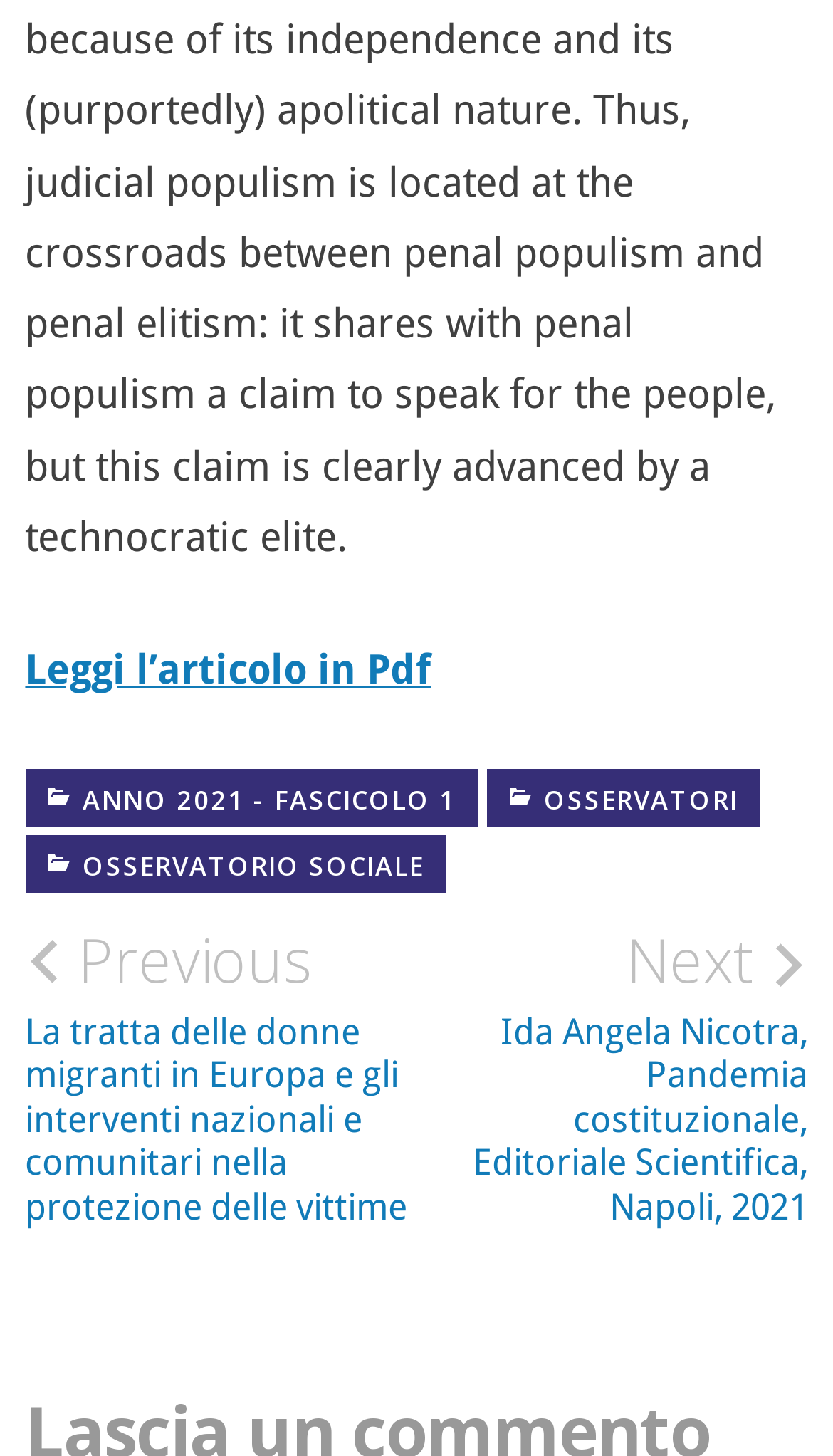How many navigation links are there?
Answer the question in a detailed and comprehensive manner.

I counted the number of navigation links, which are 'Previous' and 'Next'.